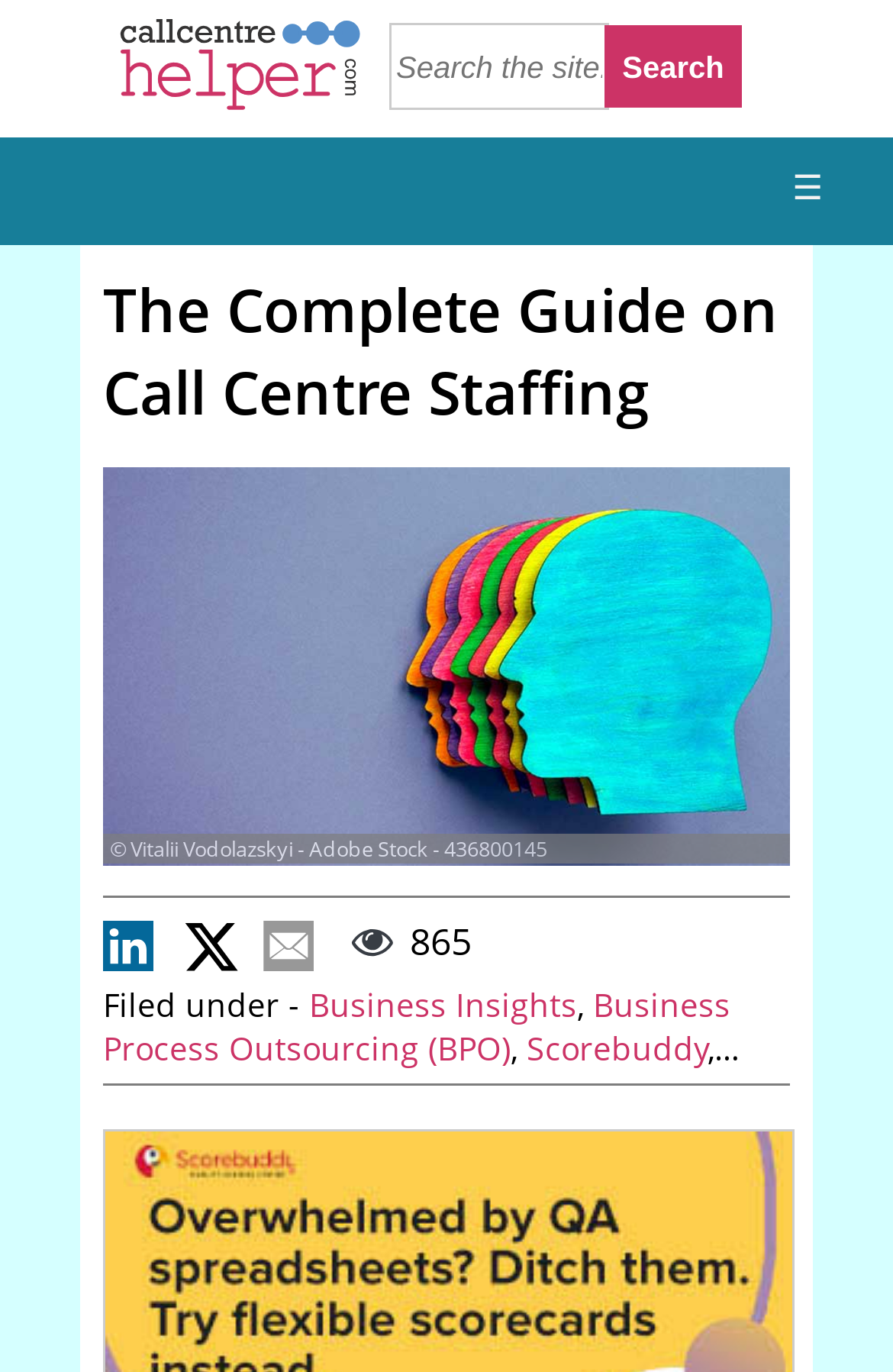Can you extract the primary headline text from the webpage?

The Complete Guide on Call Centre Staffing